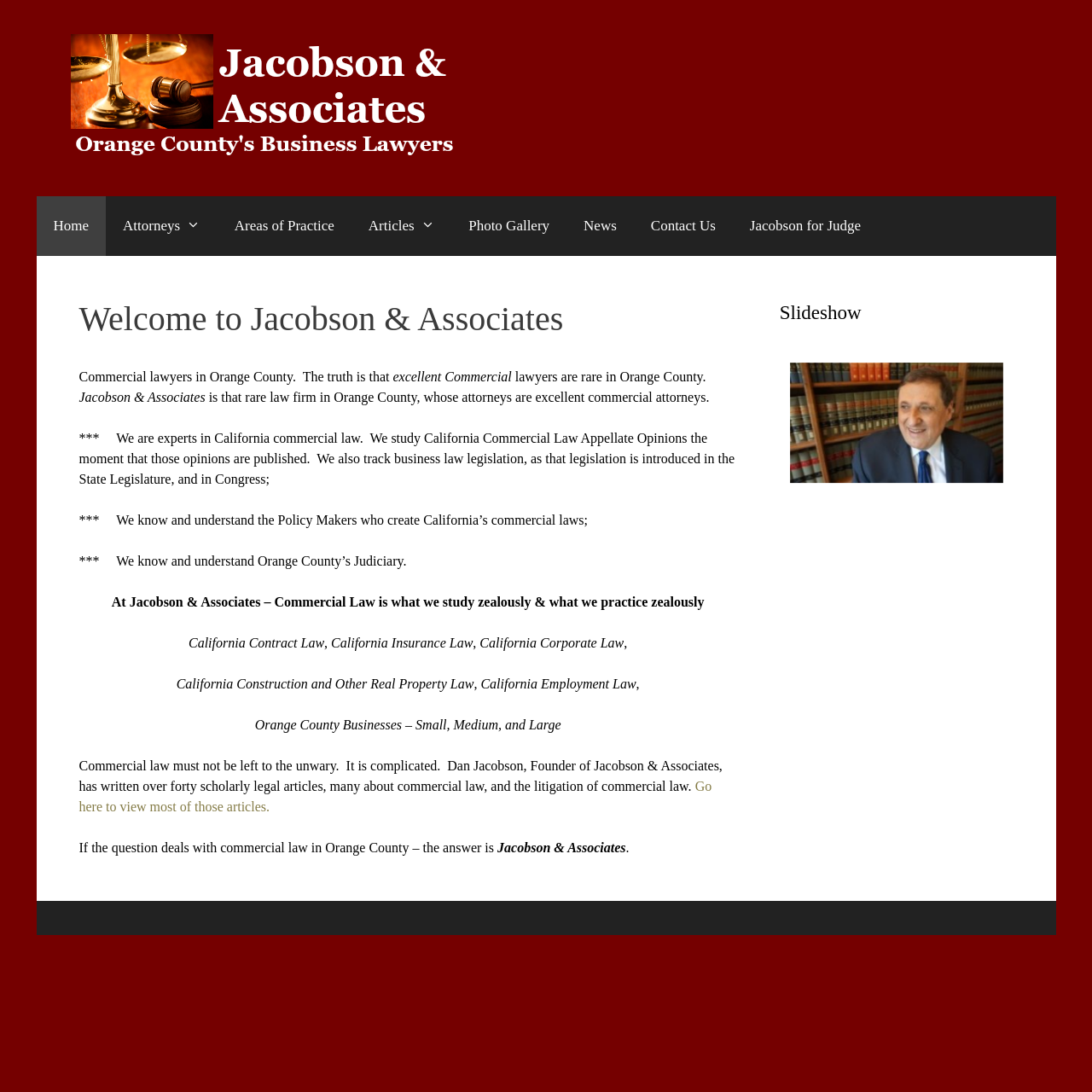Select the bounding box coordinates of the element I need to click to carry out the following instruction: "Click the 'Attorneys' link".

[0.097, 0.18, 0.199, 0.234]